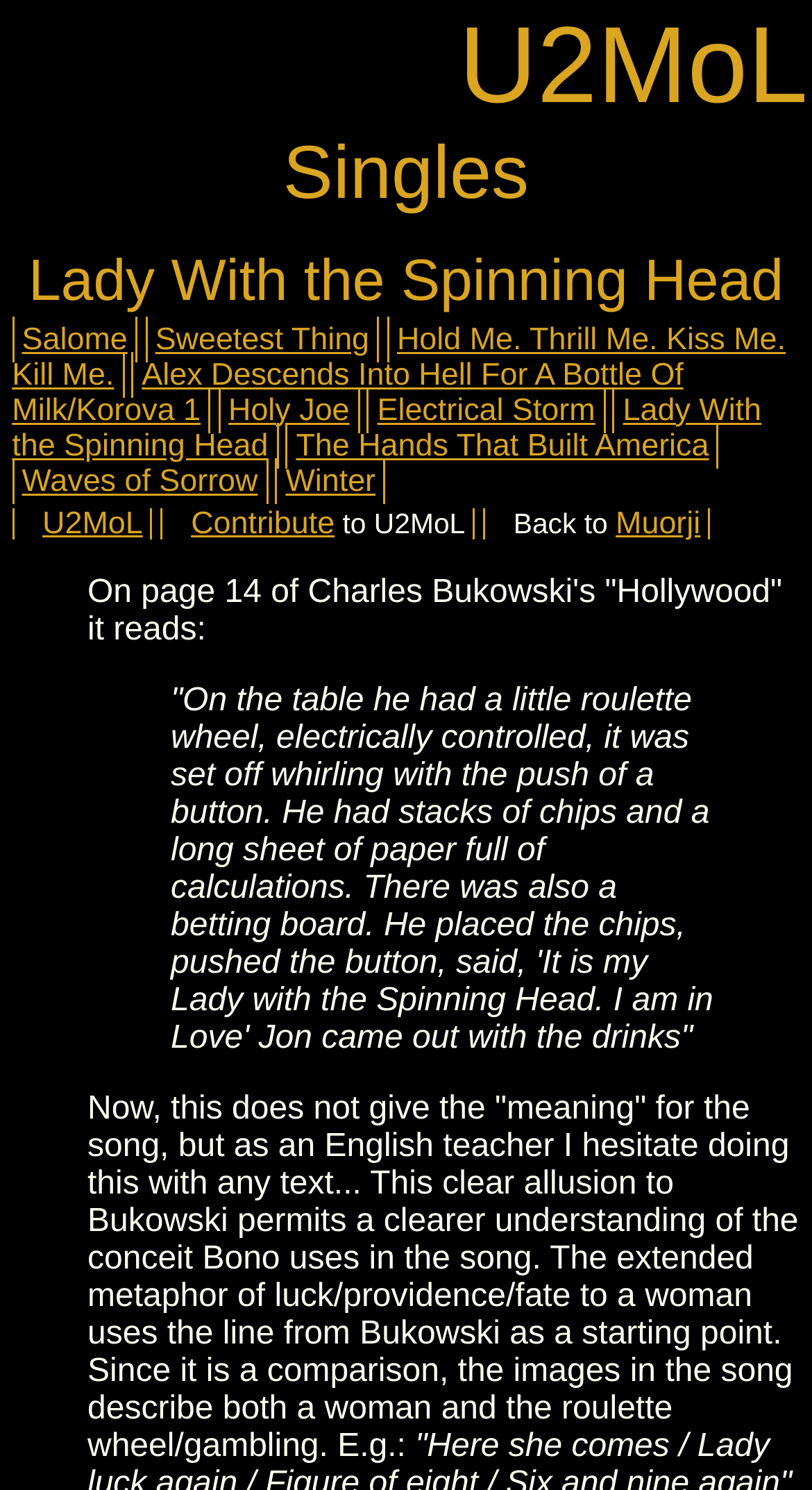Find the bounding box coordinates of the element I should click to carry out the following instruction: "Visit the page of Lady With the Spinning Head".

[0.015, 0.264, 0.938, 0.311]